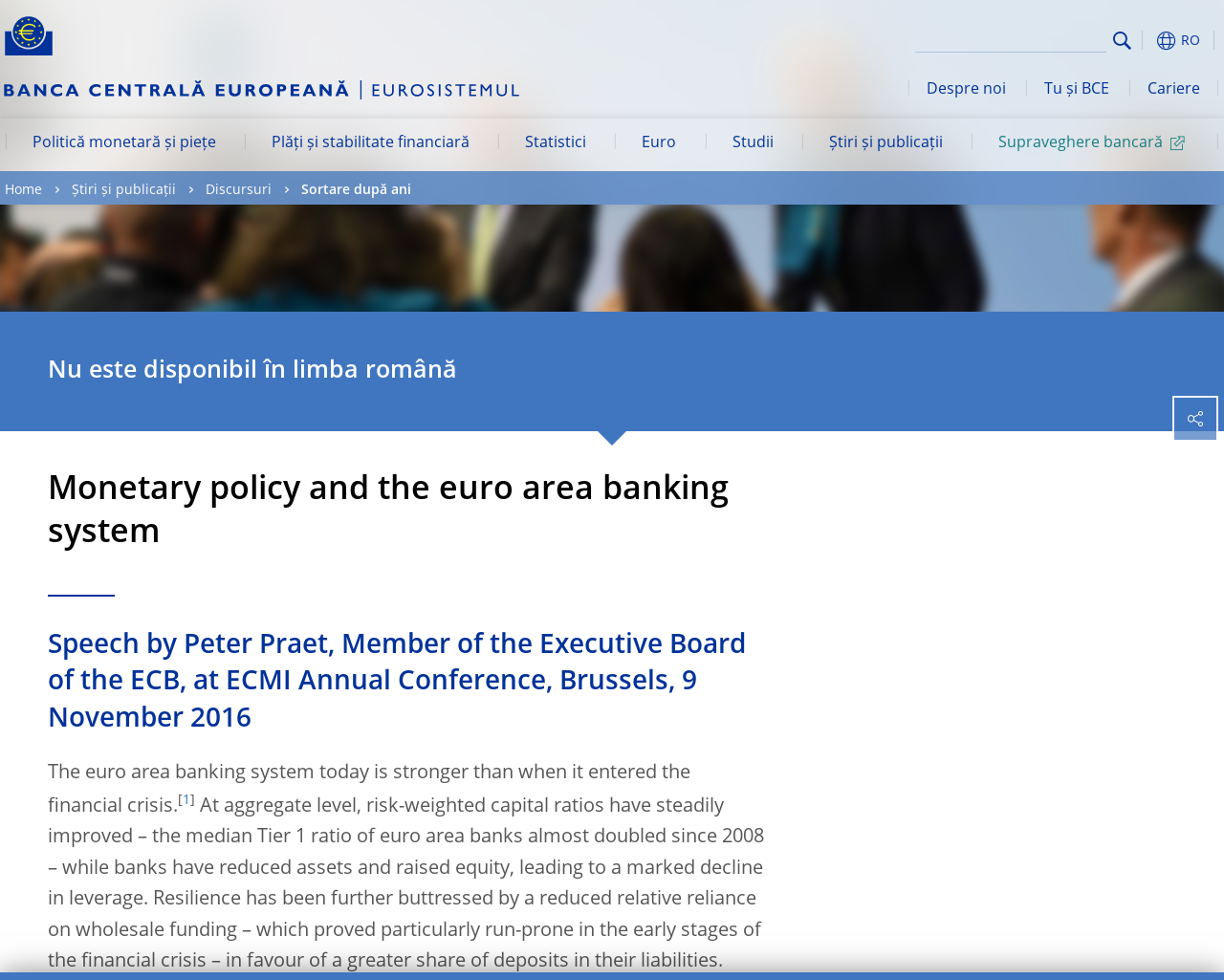Explain in detail what you observe on this webpage.

The webpage is about monetary policy and the euro area banking system. At the top left, there is a logo of the European Central Bank, which is a yellow Euro sign surrounded by yellow stars centered in a dark blue circle resting on a dark blue base. Next to it, there is a link to the European Central Bank's website. On the top right, there is a button with a dropdown menu.

Below the logo, there is a main navigation menu that spans the entire width of the page. The menu has several links, including "Monetary policy and markets", "Payments and financial stability", "Statistics", "Euro", "Studies", "News and publications", "Banking supervision", "About us", "You and the ECB", and "Careers".

On the top center, there is a search bar with a search button. Below the search bar, there are three links: "Home", "News and publications", and "Speeches". The "Speeches" link has a dropdown menu with a link to sort by year.

The main content of the page is a speech by Peter Praet, a member of the Executive Board of the ECB, at the ECMI Annual Conference in Brussels on November 9, 2016. The speech is titled "Monetary policy and the euro area banking system". The text of the speech is divided into several paragraphs, with headings and superscript numbers. The speech discusses the current state of the euro area banking system, including its strengths and resilience.

There are no images on the page apart from the logo of the European Central Bank.